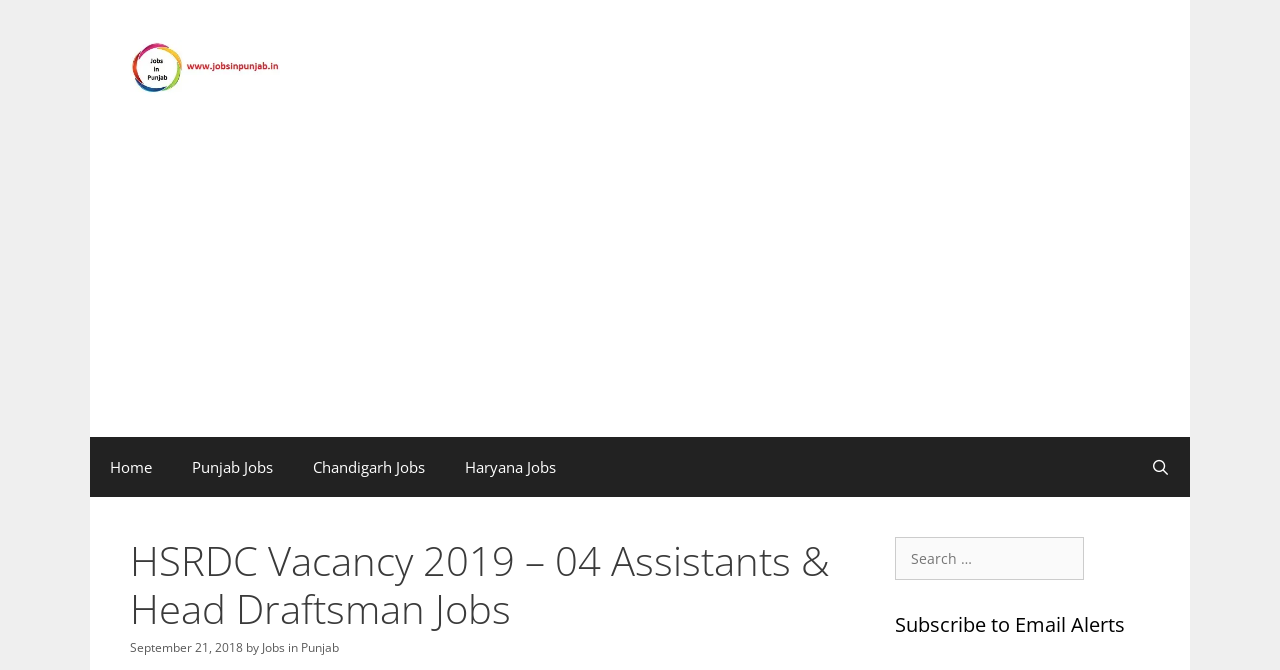Can you find the bounding box coordinates for the UI element given this description: "alt="Jobsinpunjab.in""? Provide the coordinates as four float numbers between 0 and 1: [left, top, right, bottom].

[0.102, 0.085, 0.219, 0.114]